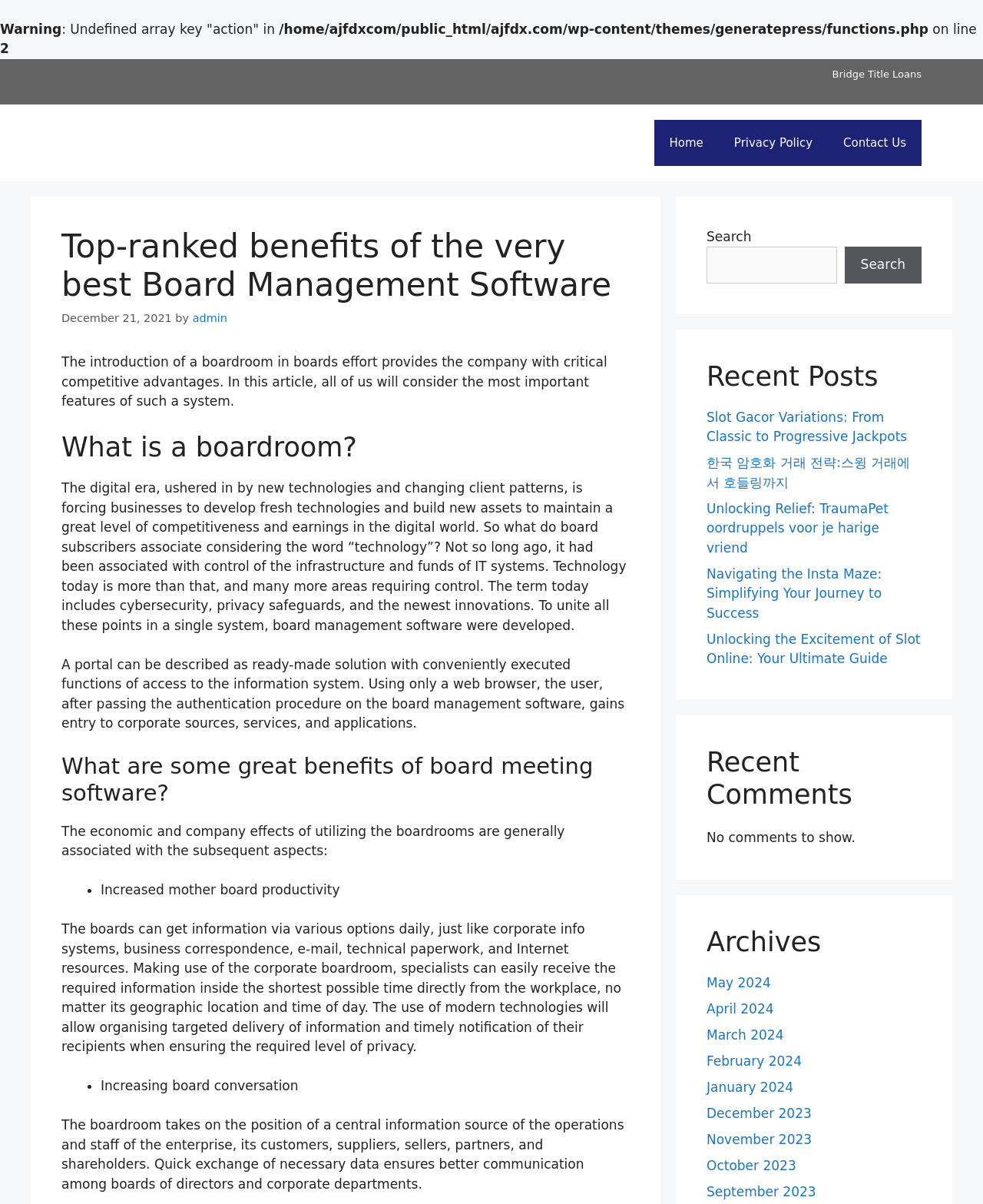Identify the bounding box for the UI element described as: "admin". The coordinates should be four float numbers between 0 and 1, i.e., [left, top, right, bottom].

[0.196, 0.259, 0.231, 0.269]